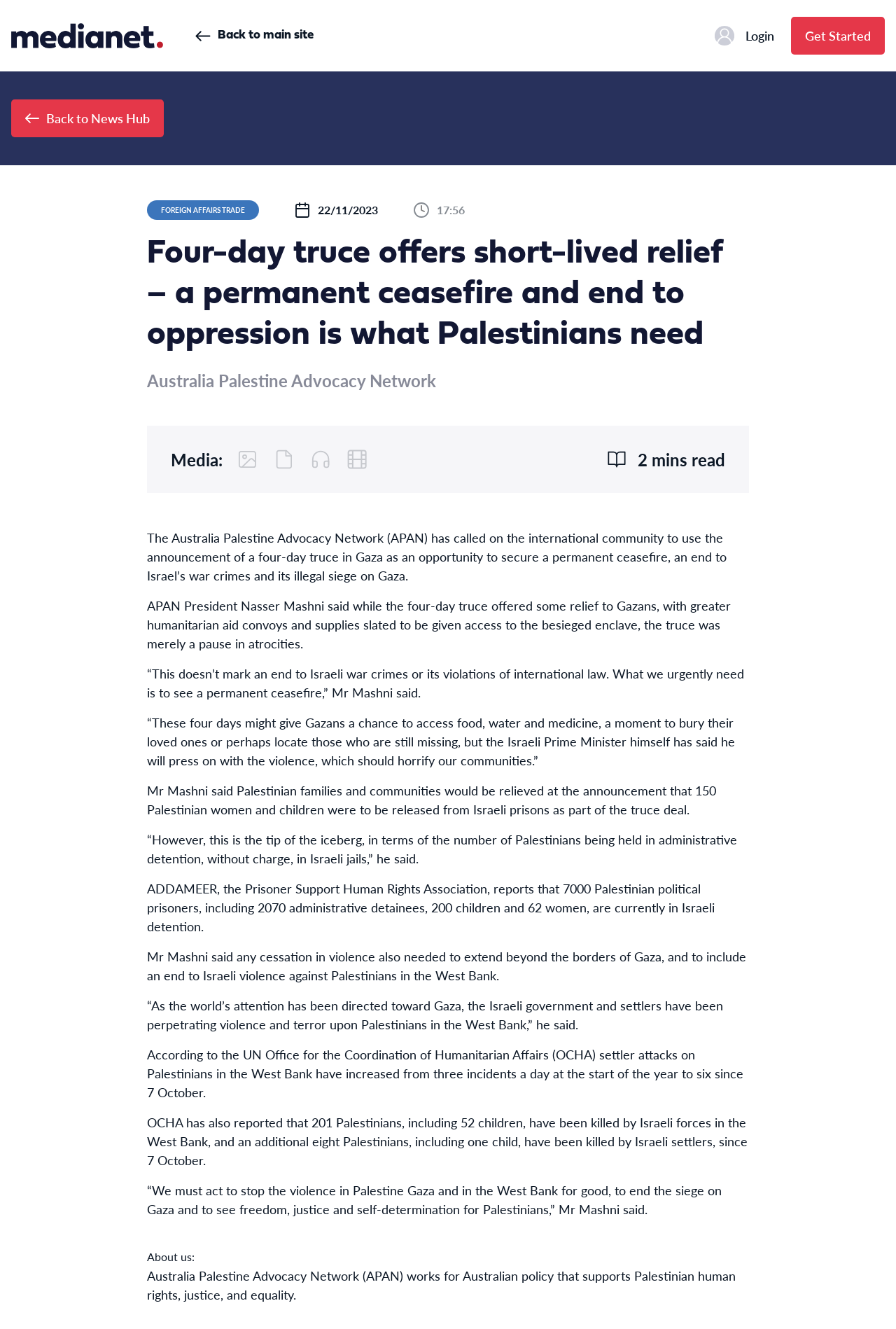Find the bounding box coordinates of the element to click in order to complete the given instruction: "Read more about Australia Palestine Advocacy Network."

[0.164, 0.277, 0.487, 0.295]